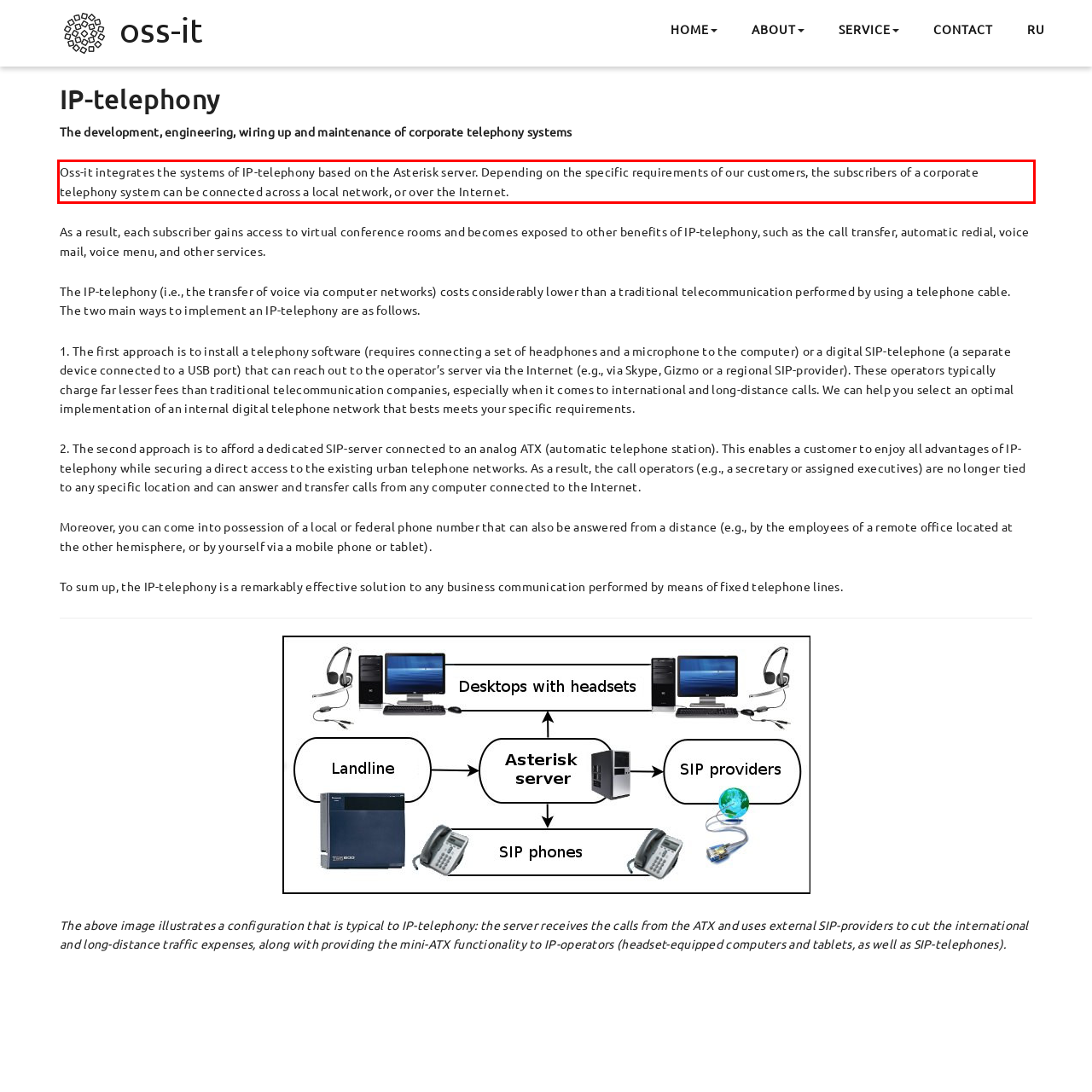Within the screenshot of a webpage, identify the red bounding box and perform OCR to capture the text content it contains.

Oss-it integrates the systems of IP-telephony based on the Asterisk server. Depending on the specific requirements of our customers, the subscribers of a corporate telephony system can be connected across a local network, or over the Internet.